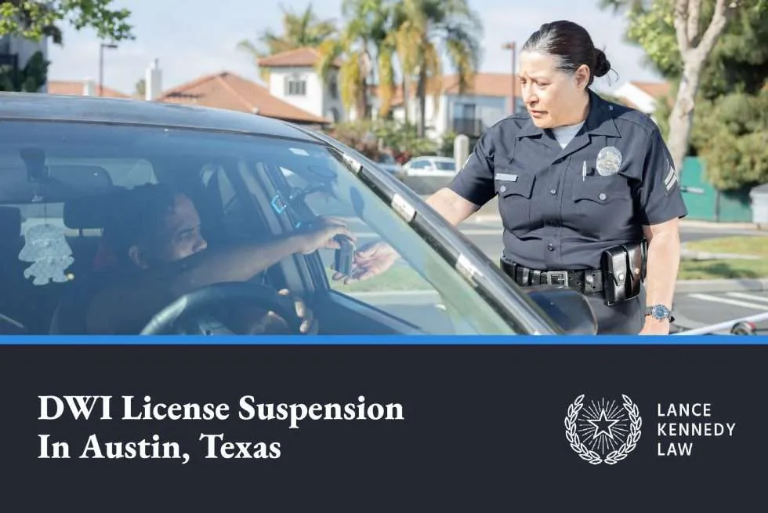Provide a thorough and detailed caption for the image.

The image depicts a critical moment involving law enforcement in Austin, Texas, focusing on the theme of DWI (Driving While Intoxicated) license suspension. A police officer, dressed in a standard uniform, is interacting with a driver inside a vehicle. The driver appears to be handing over their driver's license, which is a crucial step in the legal process regarding potential DWI offenses. The setting conveys a moment of law enforcement engagement, emphasizing the importance of compliance and understanding the ramifications of DWI laws.

In the background, residential buildings are visible, framing the scene in a typical Austin neighborhood, reinforcing the relevance of public safety in community settings. This visual representation is accompanied by a title at the bottom that reads "DWI License Suspension In Austin, Texas," suggesting the significance of being informed about local DWI regulations and the implications of license suspension for individuals involved in such incidents. The overall composition highlights the role of police in maintaining road safety while also hinting at the legal support offered by resources like Lance Kennedy Law.